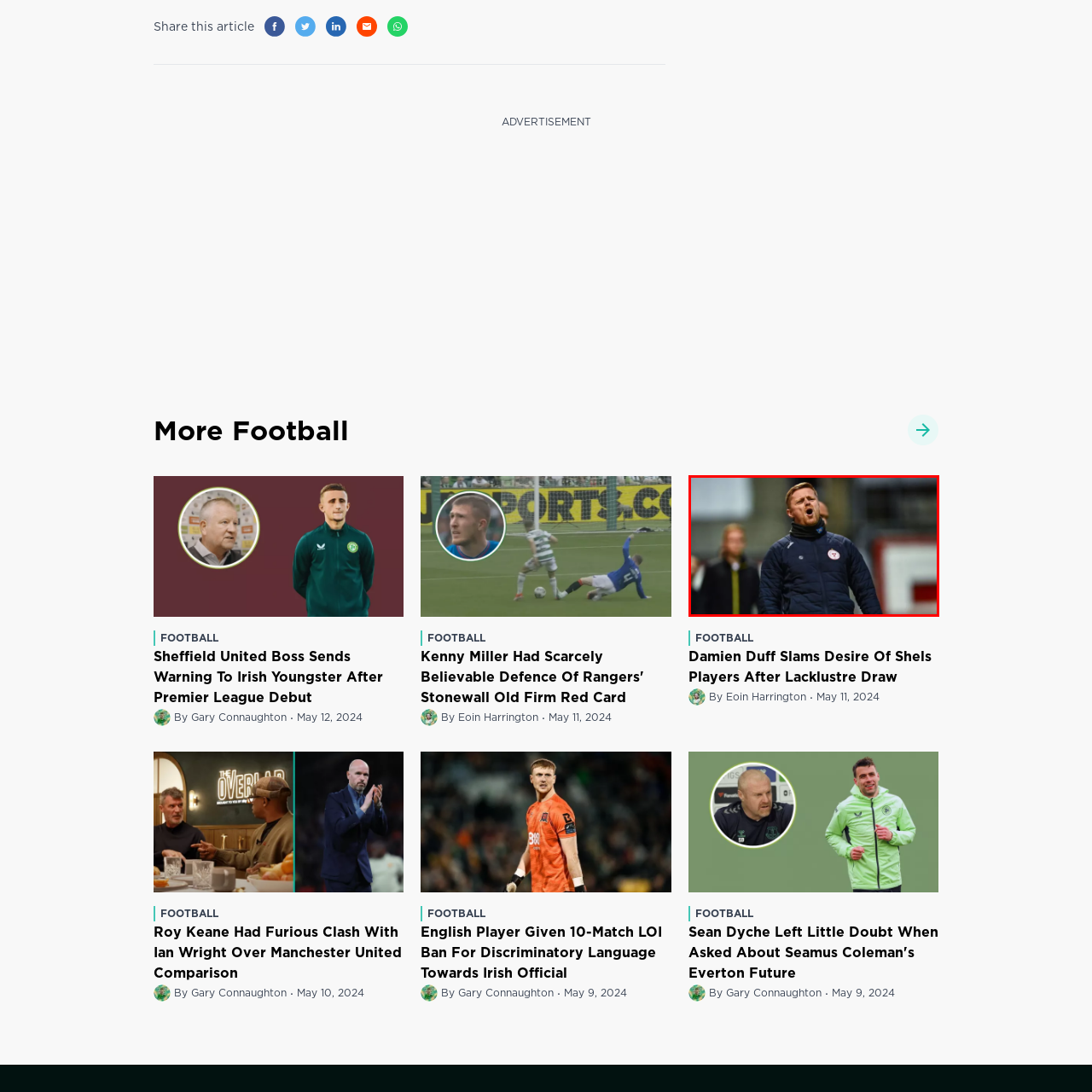Provide a detailed narrative of the image inside the red-bordered section.

In this image, a football manager is captured mid-action, passionately voicing his instructions or reactions during a match. He is wearing a dark zip-up jacket with the emblem of his team prominently displayed. His expression reflects intense focus and determination, illustrating the emotional highs and lows often experienced in football coaching. The blurred figures in the background suggest a lively match atmosphere, while the stadium lighting emphasizes the moment's dynamic nature, adding to the overall excitement typical of competitive sports. This scene likely represents the tension and high stakes present in top-level football.